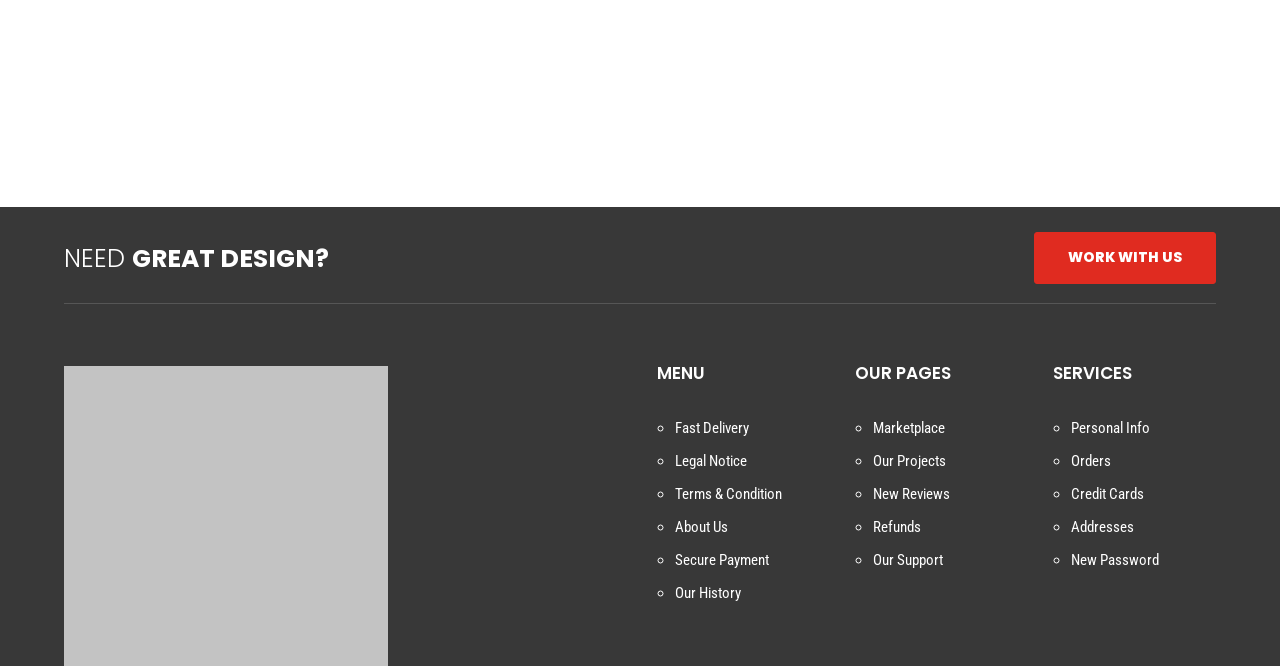How many sections are there on the webpage?
Use the image to give a comprehensive and detailed response to the question.

There are 3 sections on the webpage, which are indicated by the static text elements 'MENU', 'OUR PAGES', and 'SERVICES'.